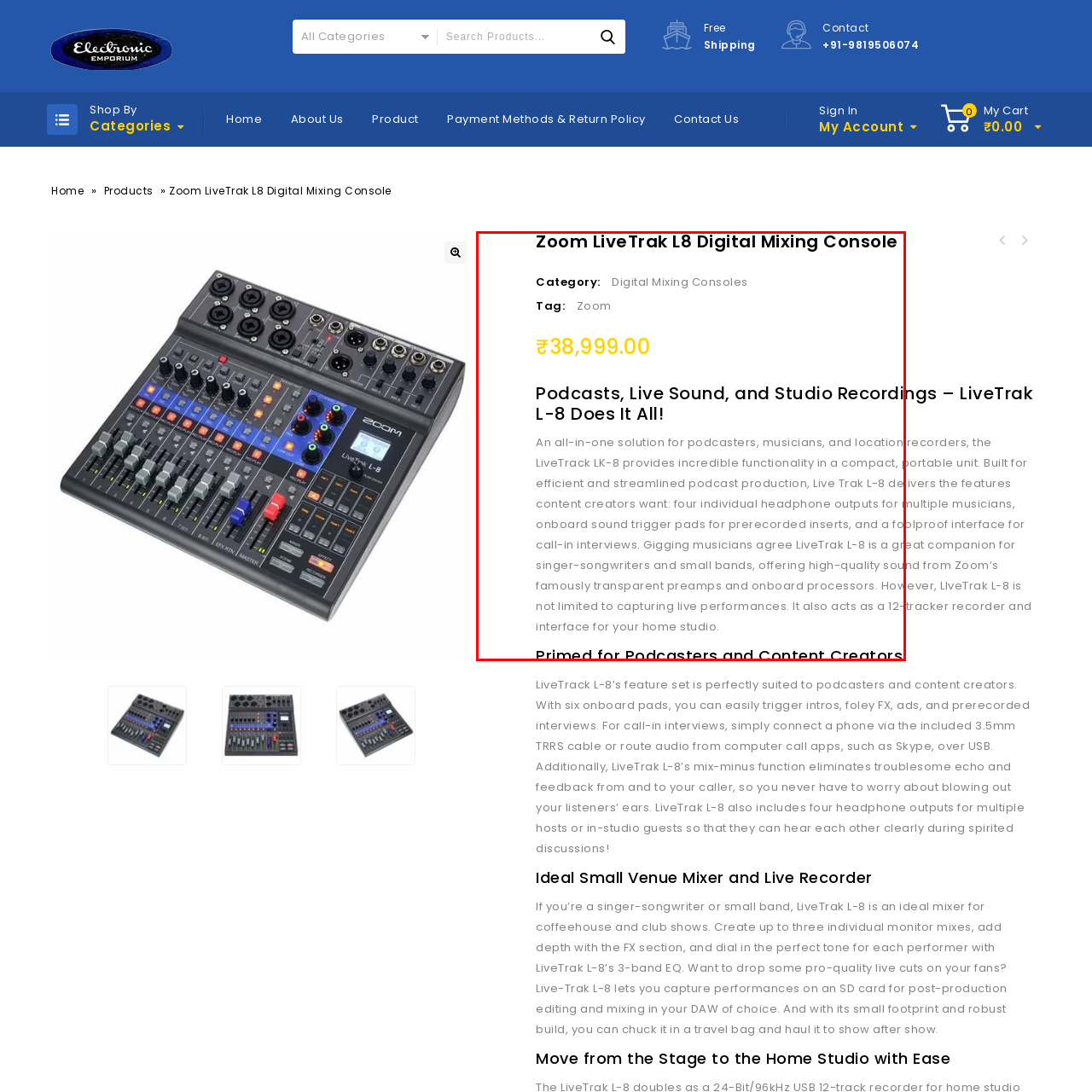How many individual headphone outputs does the L-8 feature?
Examine the image outlined by the red bounding box and answer the question with as much detail as possible.

According to the caption, the Zoom LiveTrak L8 Digital Mixing Console features four individual headphone outputs, making it suitable for efficient podcast production and other audio applications.